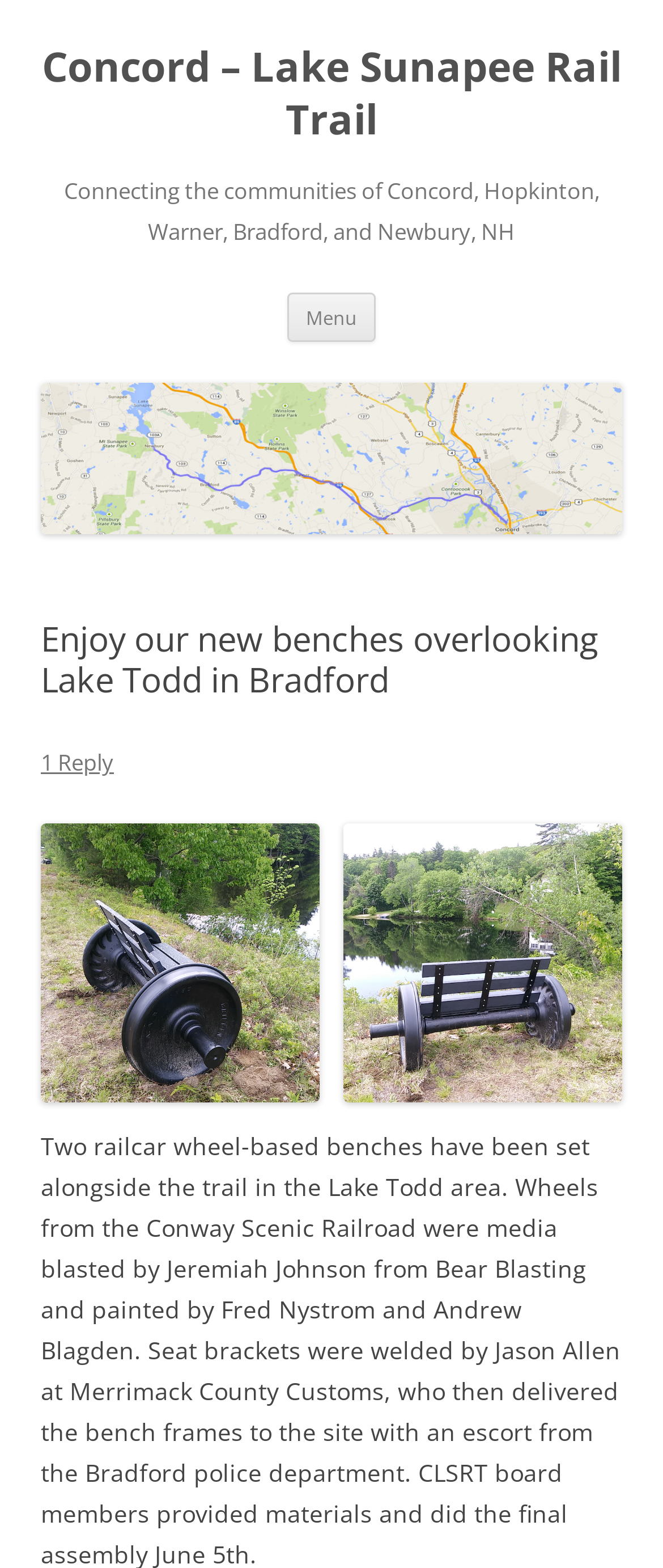Please look at the image and answer the question with a detailed explanation: What is the name of the rail trail?

I found the heading element with the text 'Concord – Lake Sunapee Rail Trail' at the top of the webpage, which suggests that this is the name of the rail trail.